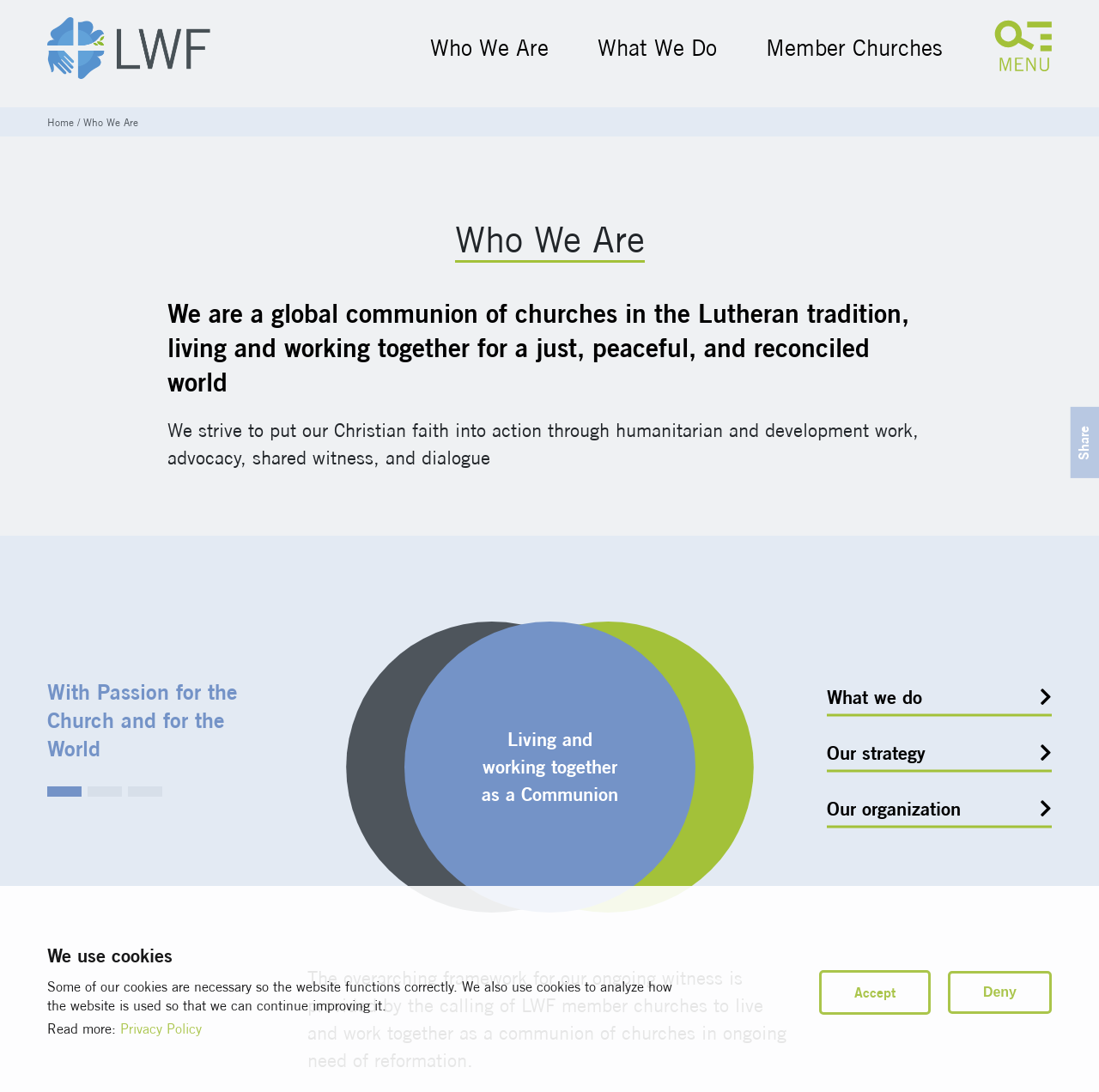What is the name of the organization?
Provide a detailed and well-explained answer to the question.

I determined the answer by looking at the root element 'Who We Are | The Lutheran World Federation' and the LWF logo image, which suggests that the webpage is about The Lutheran World Federation.